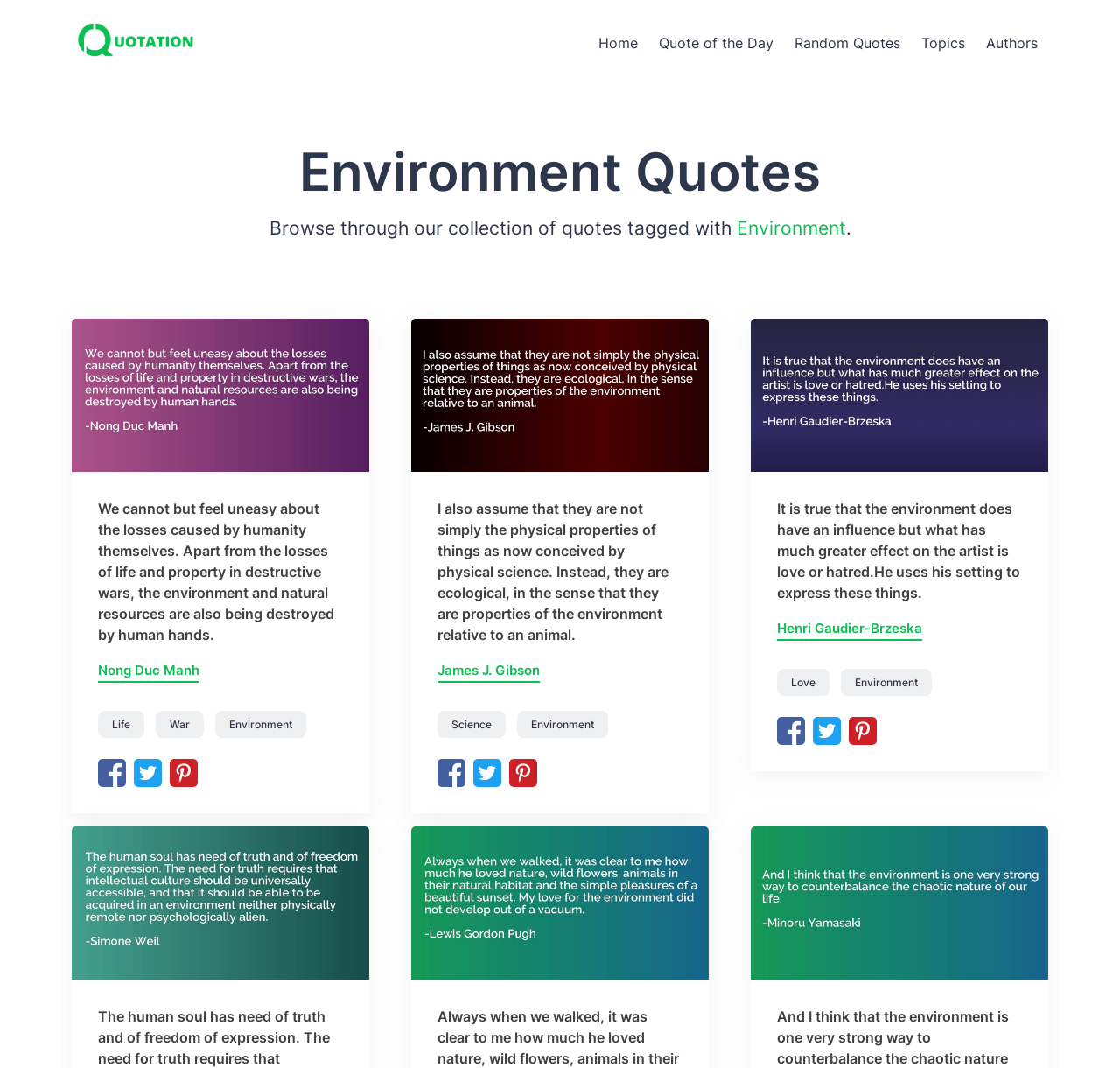Determine the bounding box coordinates of the clickable region to carry out the instruction: "Click the 'Home' button".

[0.525, 0.02, 0.579, 0.06]